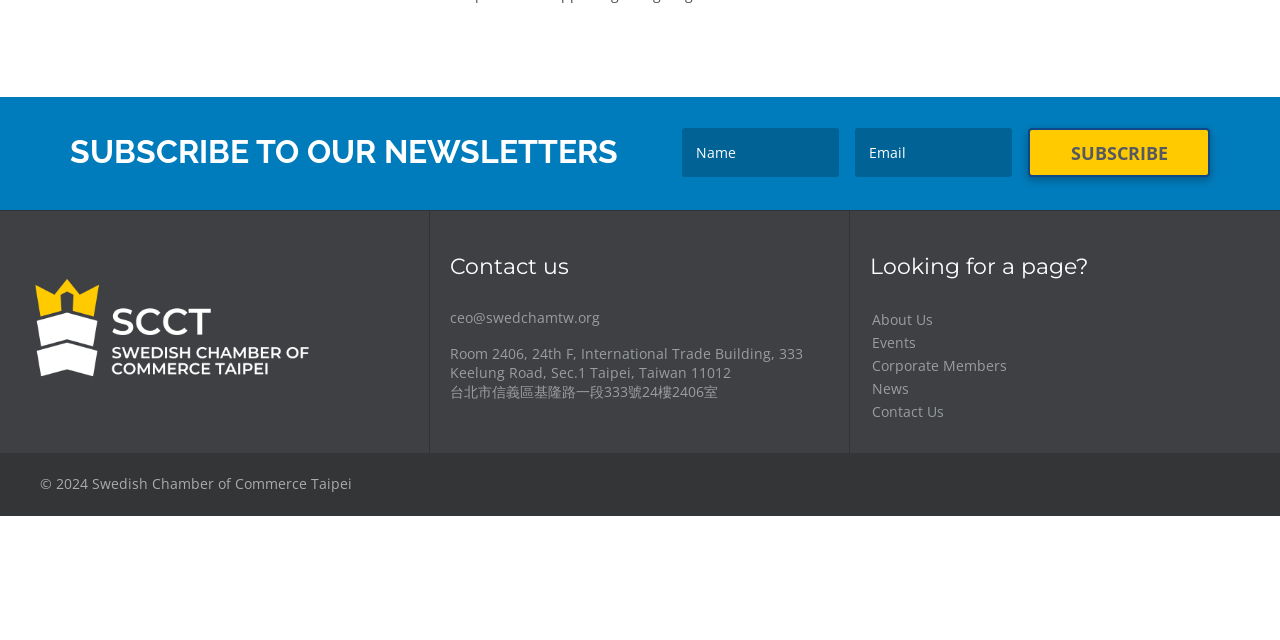For the given element description ceo@swedchamtw.org, determine the bounding box coordinates of the UI element. The coordinates should follow the format (top-left x, top-left y, bottom-right x, bottom-right y) and be within the range of 0 to 1.

[0.352, 0.481, 0.469, 0.511]